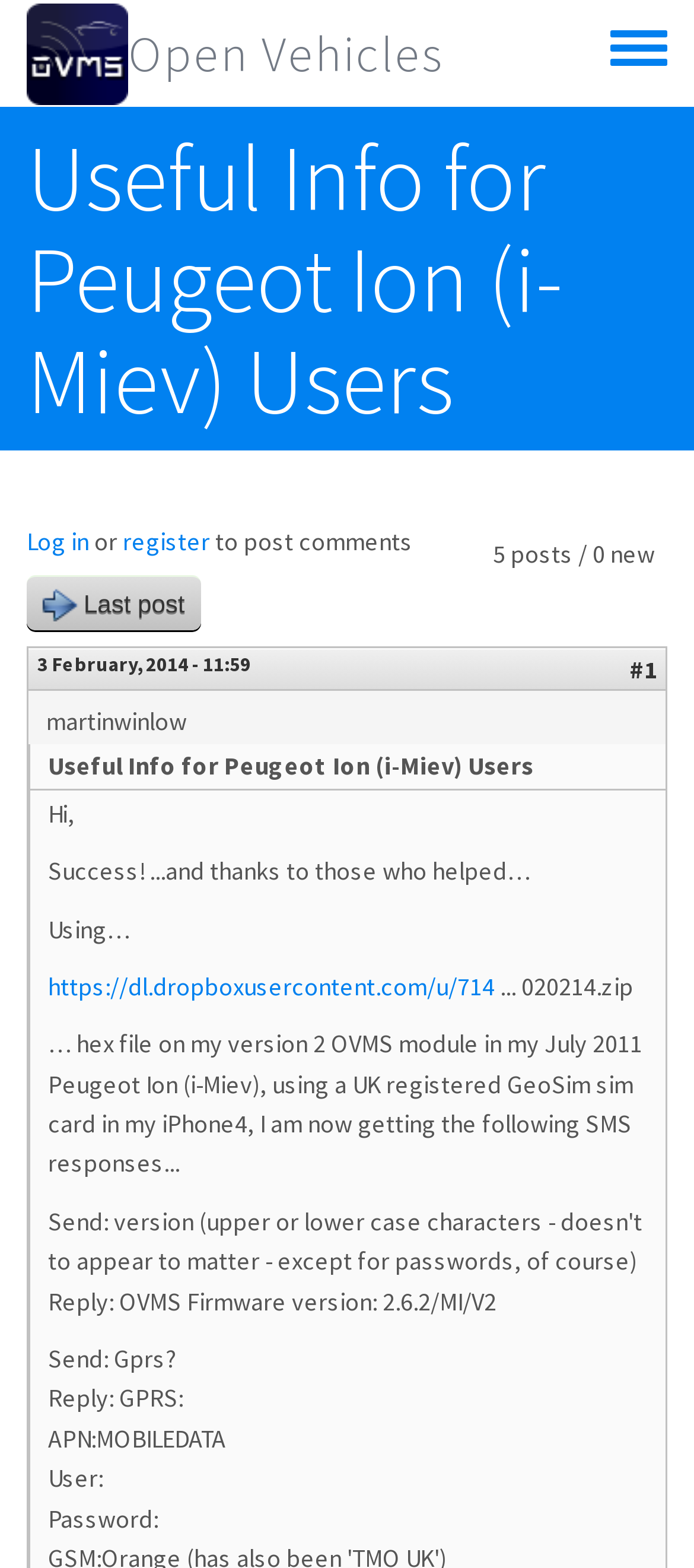Provide the bounding box coordinates of the section that needs to be clicked to accomplish the following instruction: "Click on the 'Log in' link."

[0.038, 0.335, 0.128, 0.356]